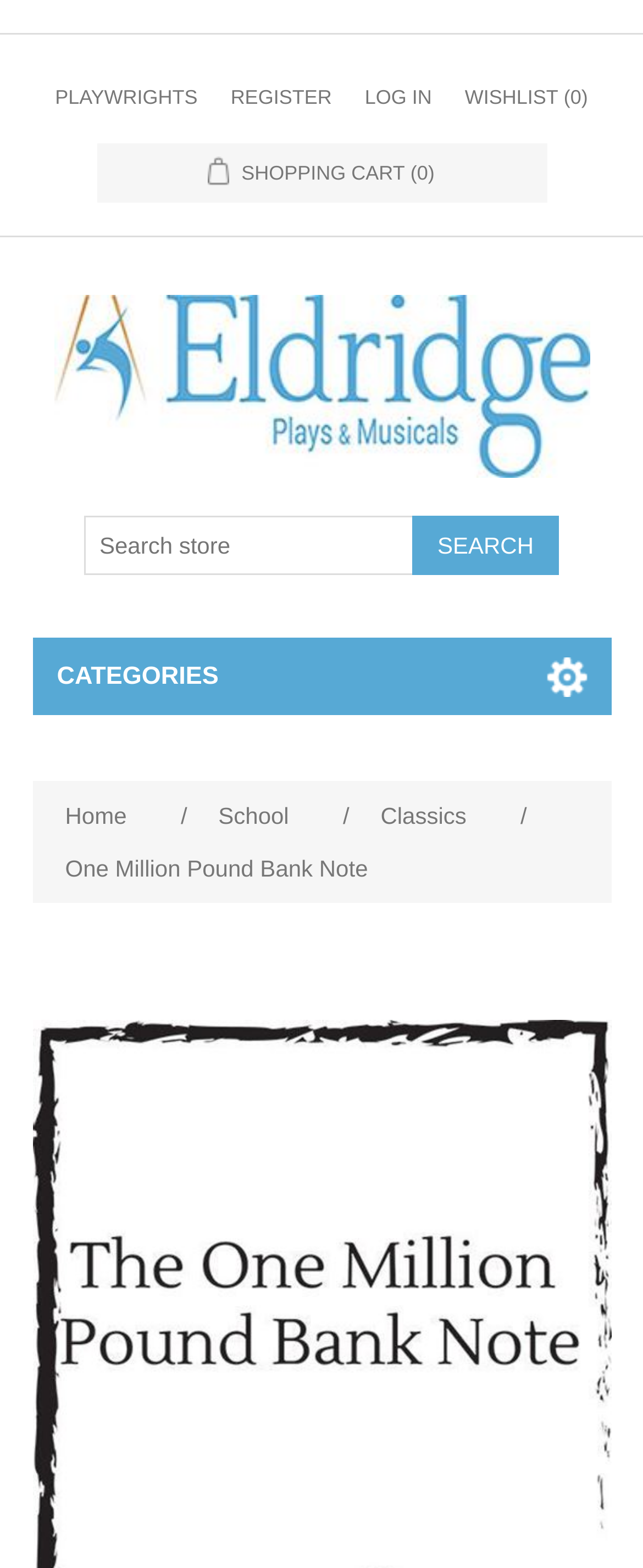Pinpoint the bounding box coordinates of the element that must be clicked to accomplish the following instruction: "click on PLAYWRIGHTS". The coordinates should be in the format of four float numbers between 0 and 1, i.e., [left, top, right, bottom].

[0.086, 0.043, 0.307, 0.081]